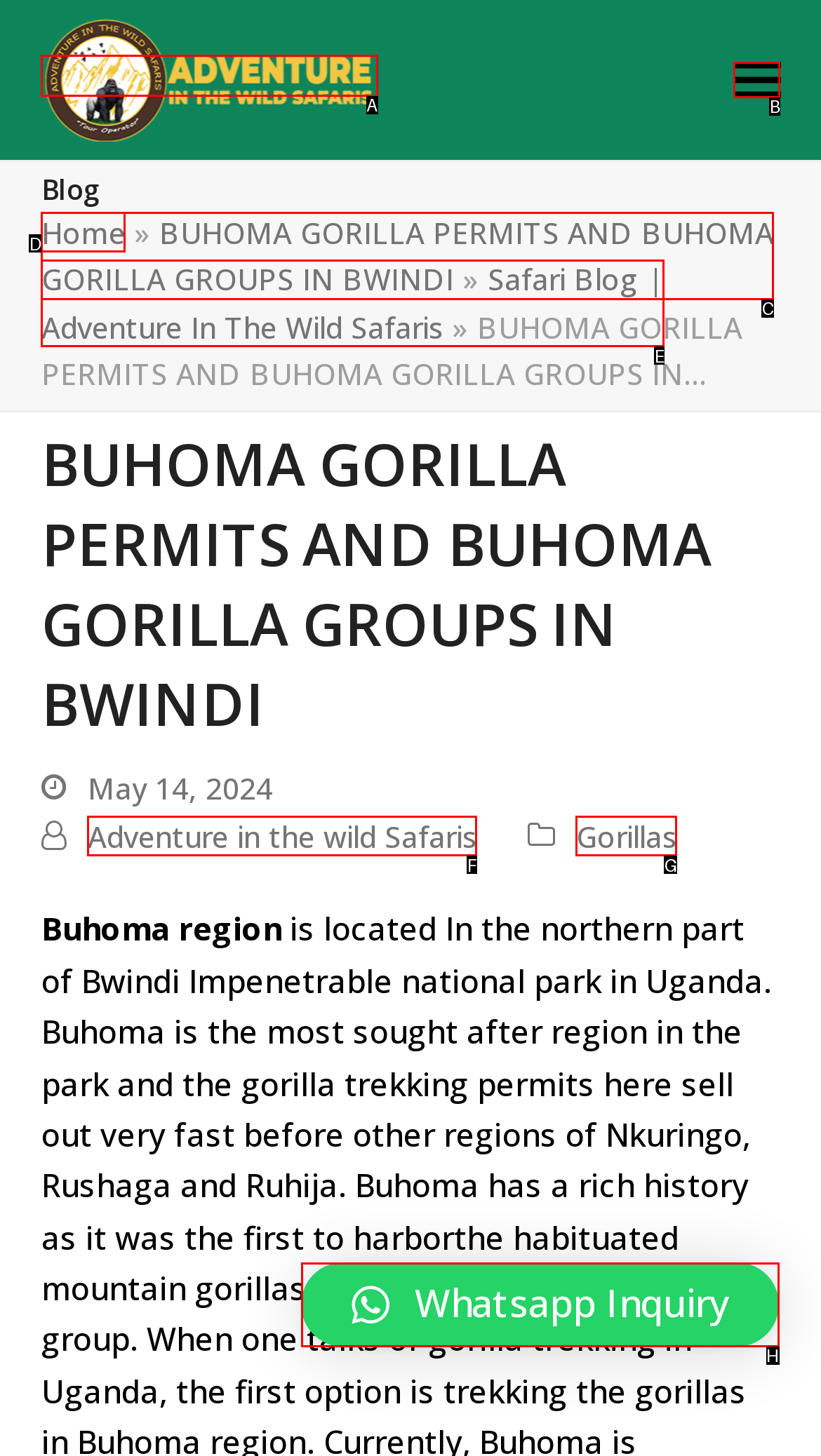Which lettered option should I select to achieve the task: Click the Gorilla Trekking Uganda link according to the highlighted elements in the screenshot?

A